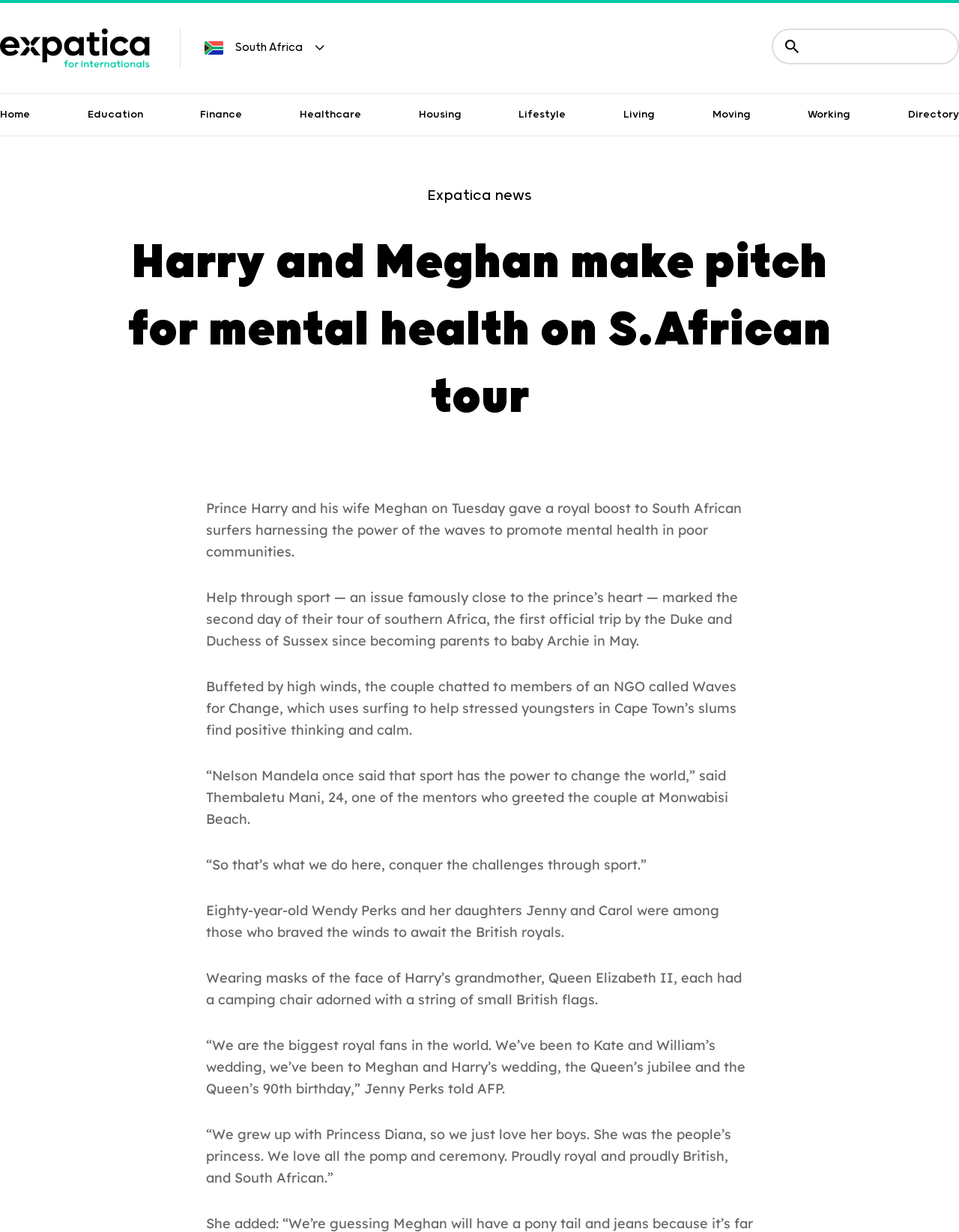Analyze the image and deliver a detailed answer to the question: What is the name of the prince's grandmother?

In the webpage, I found the text 'Wearing masks of the face of Harry’s grandmother, Queen Elizabeth II...' This indicates that Queen Elizabeth II is the prince's grandmother.